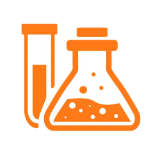What field is the imagery associated with?
Look at the image and respond to the question as thoroughly as possible.

The caption states that the imagery is often associated with the field of chemistry and pharmaceutical research, highlighting the importance of precise measurements and reactions in the development of various chemical compounds.